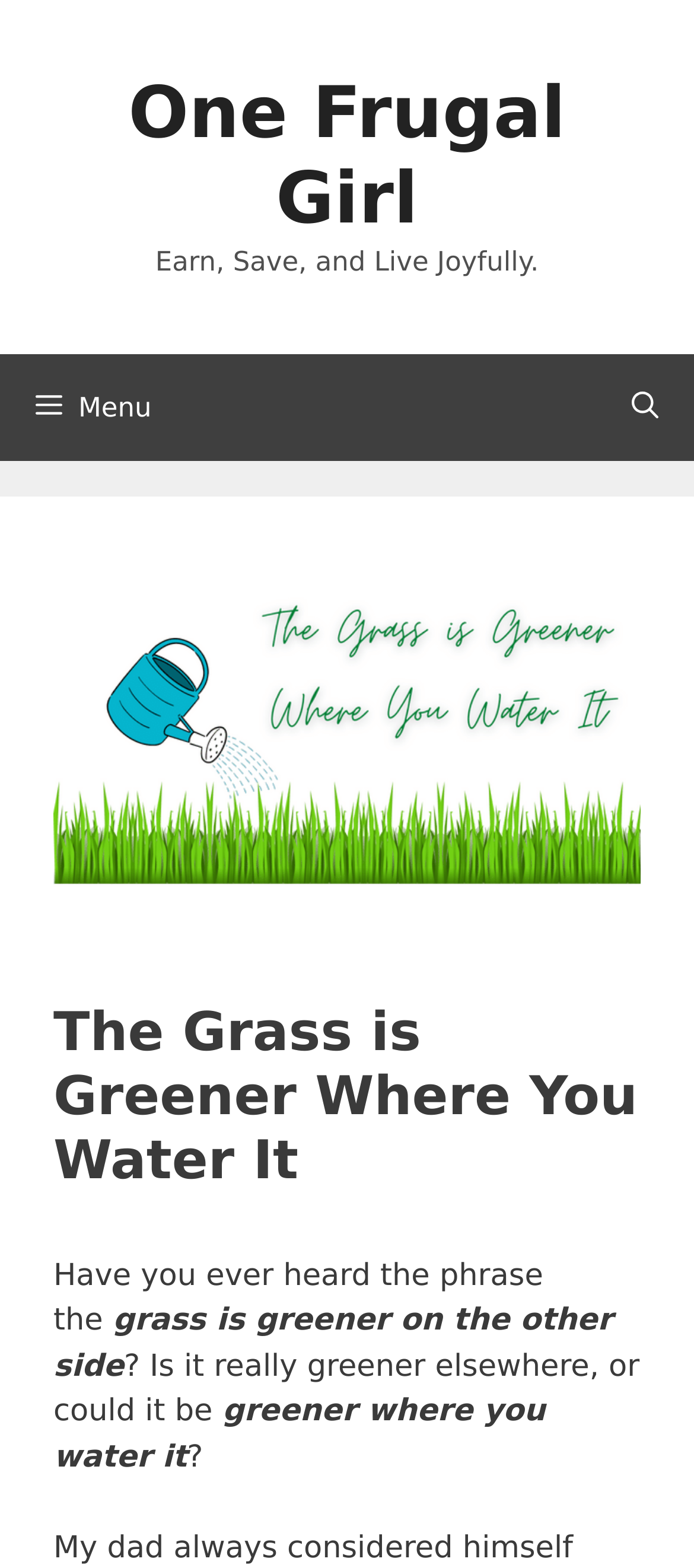Provide a brief response in the form of a single word or phrase:
How many navigation buttons are there?

2